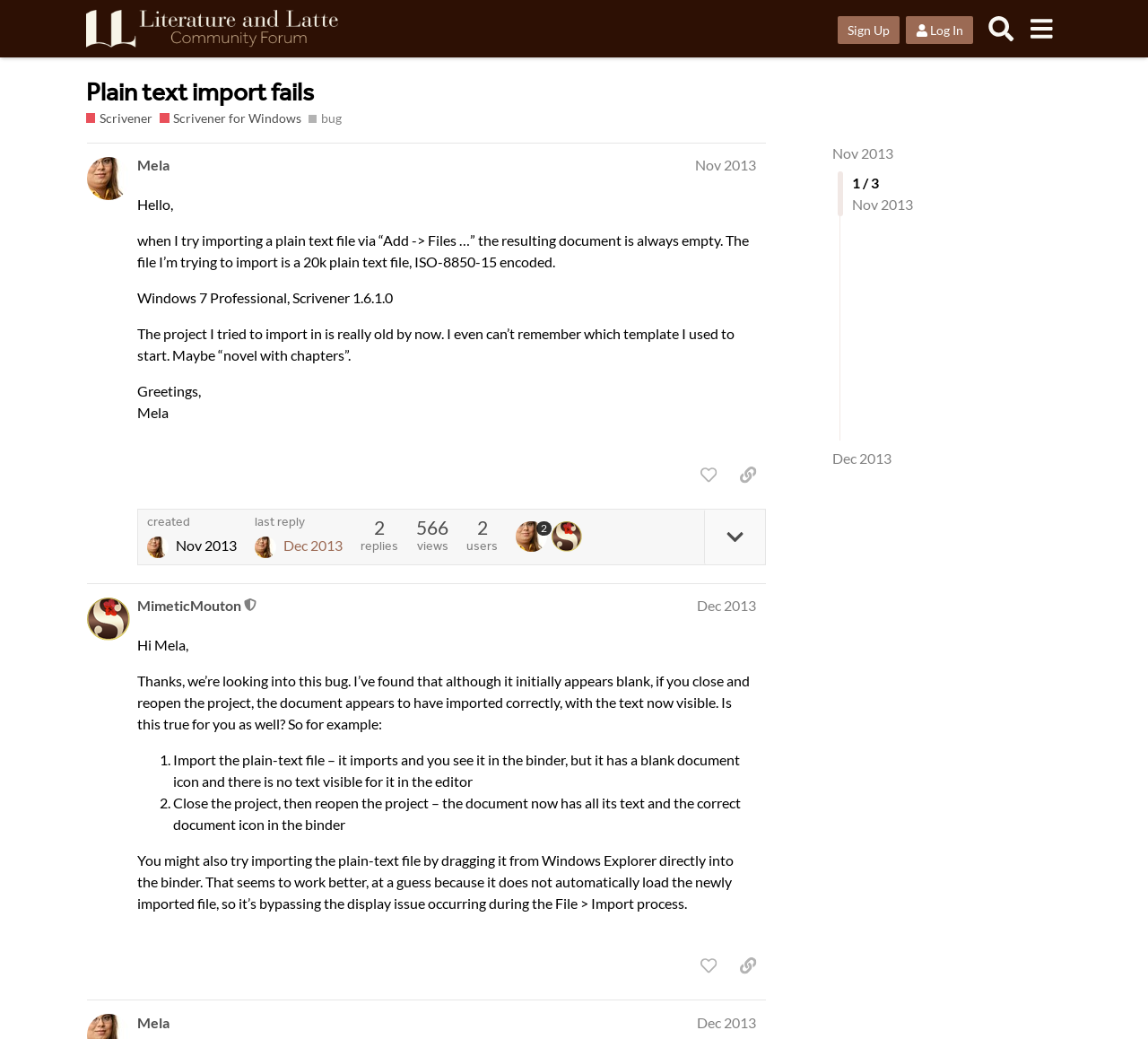Locate the bounding box coordinates of the clickable region to complete the following instruction: "Log In."

[0.789, 0.016, 0.848, 0.042]